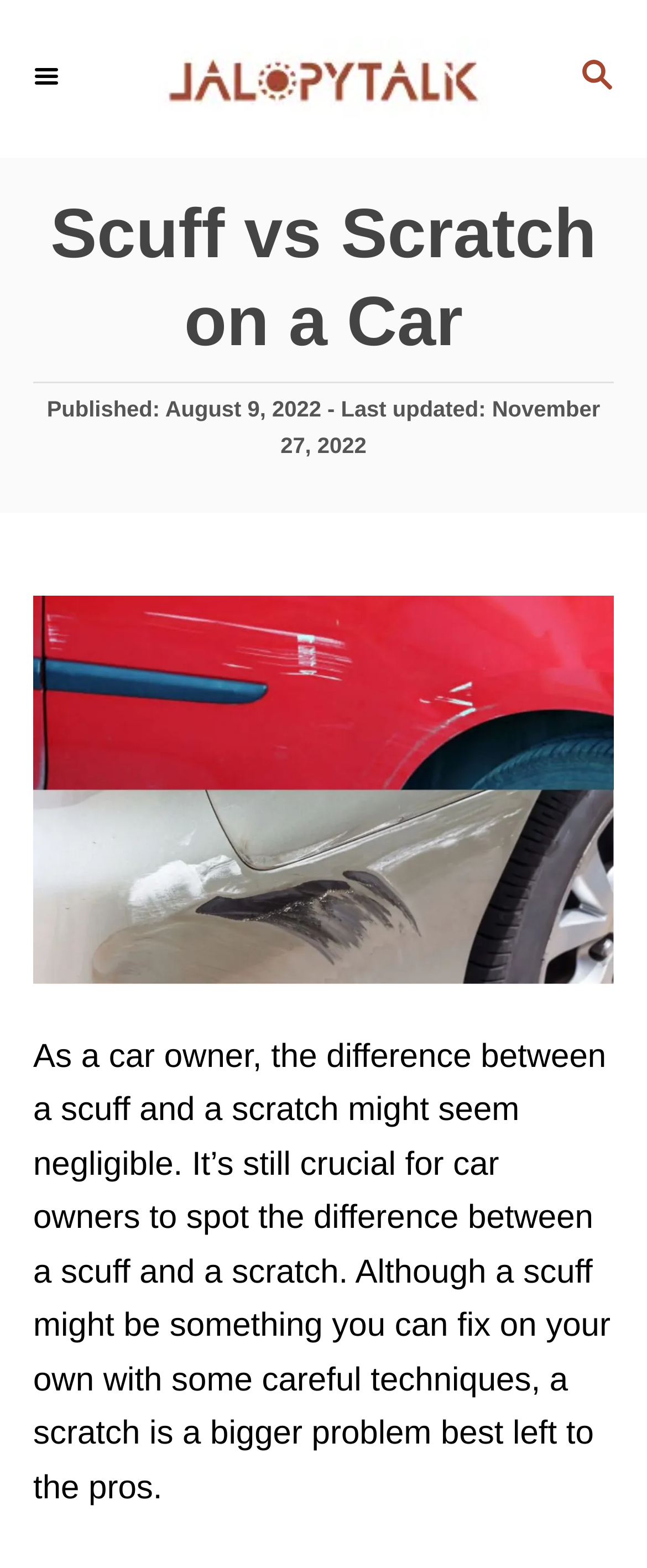Is the article about a product?
Please provide a comprehensive answer to the question based on the webpage screenshot.

I concluded that the article is not about a product because there is no product information, pricing, or availability mentioned on the page. The content appears to be an informative article about the difference between a scuff and a scratch on a car.